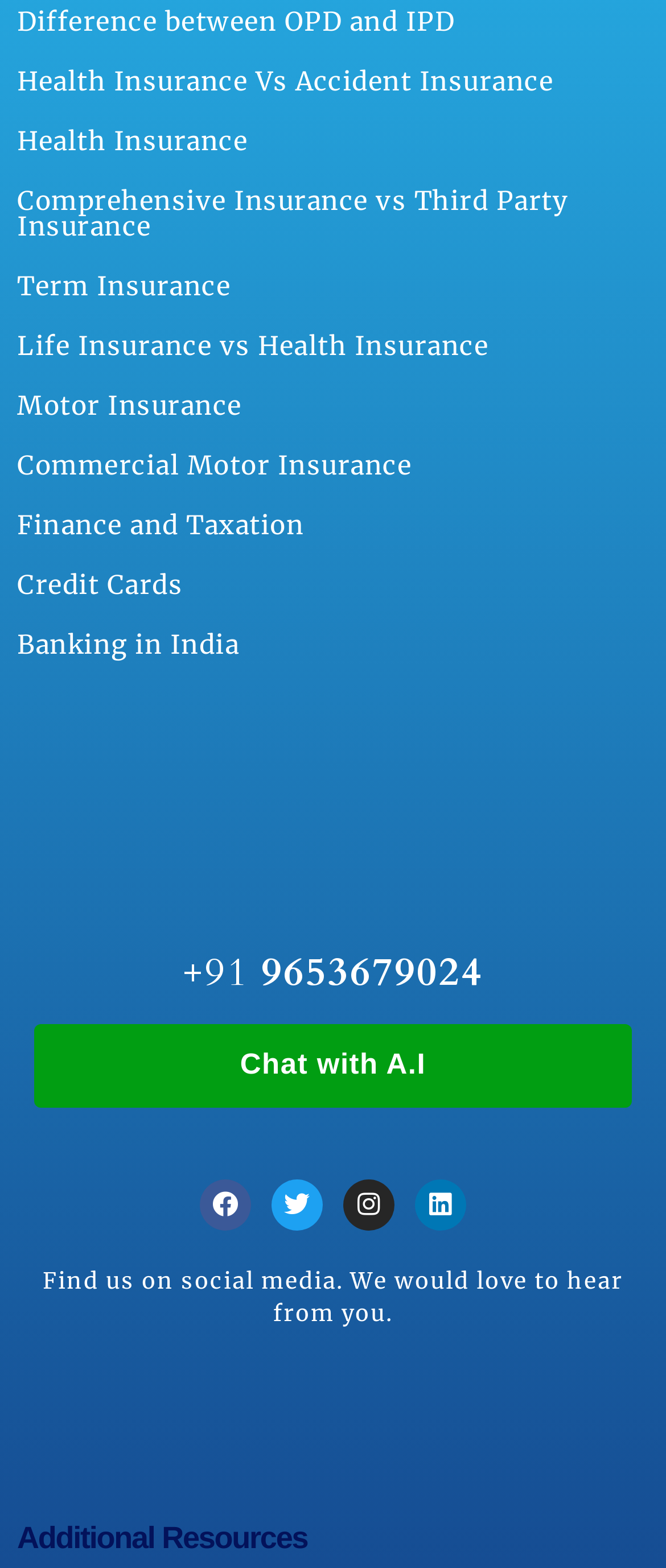Use a single word or phrase to answer this question: 
What is the last section on the webpage?

Additional Resources